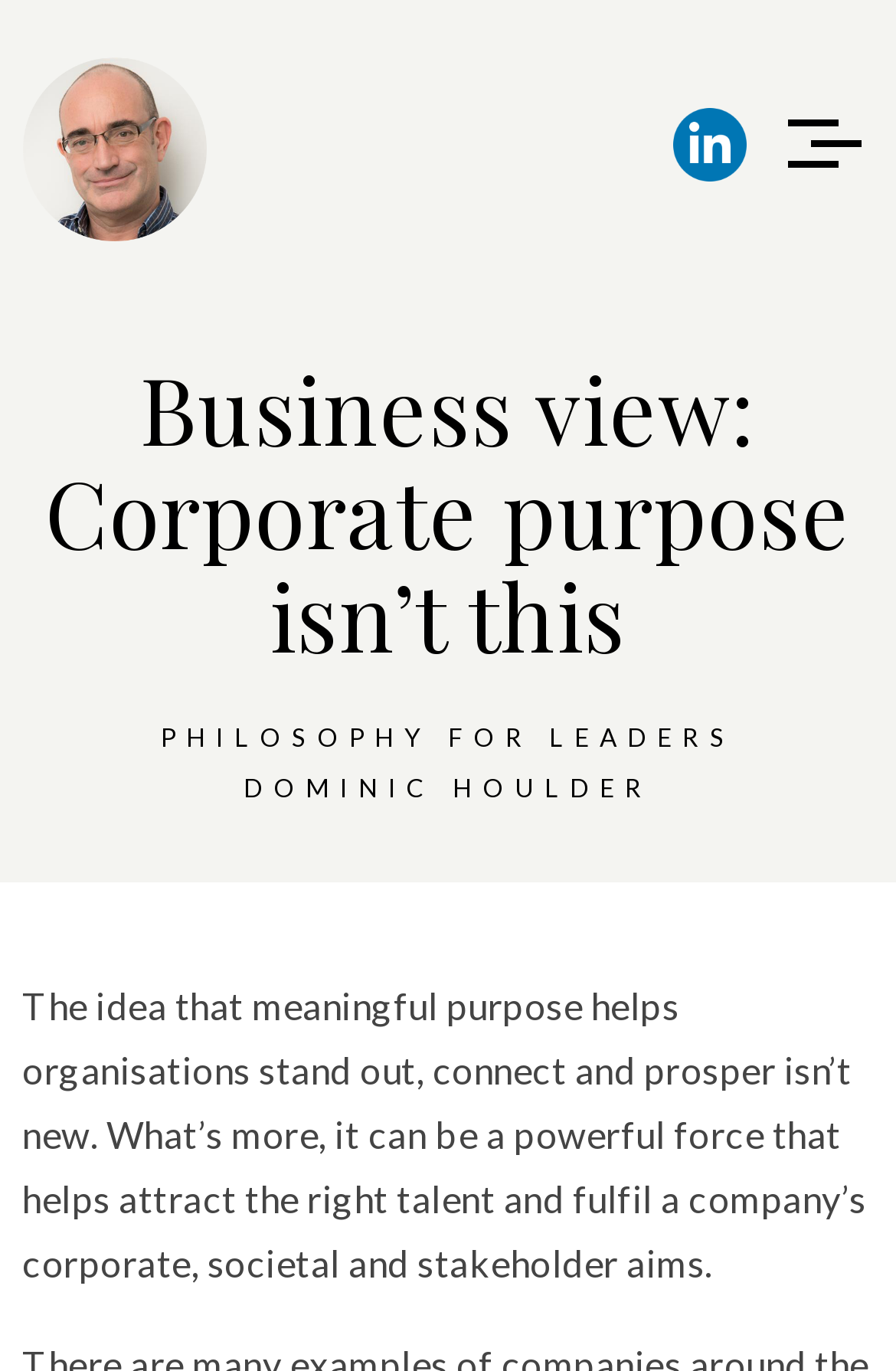Identify and provide the main heading of the webpage.

Business view: Corporate purpose isn’t this